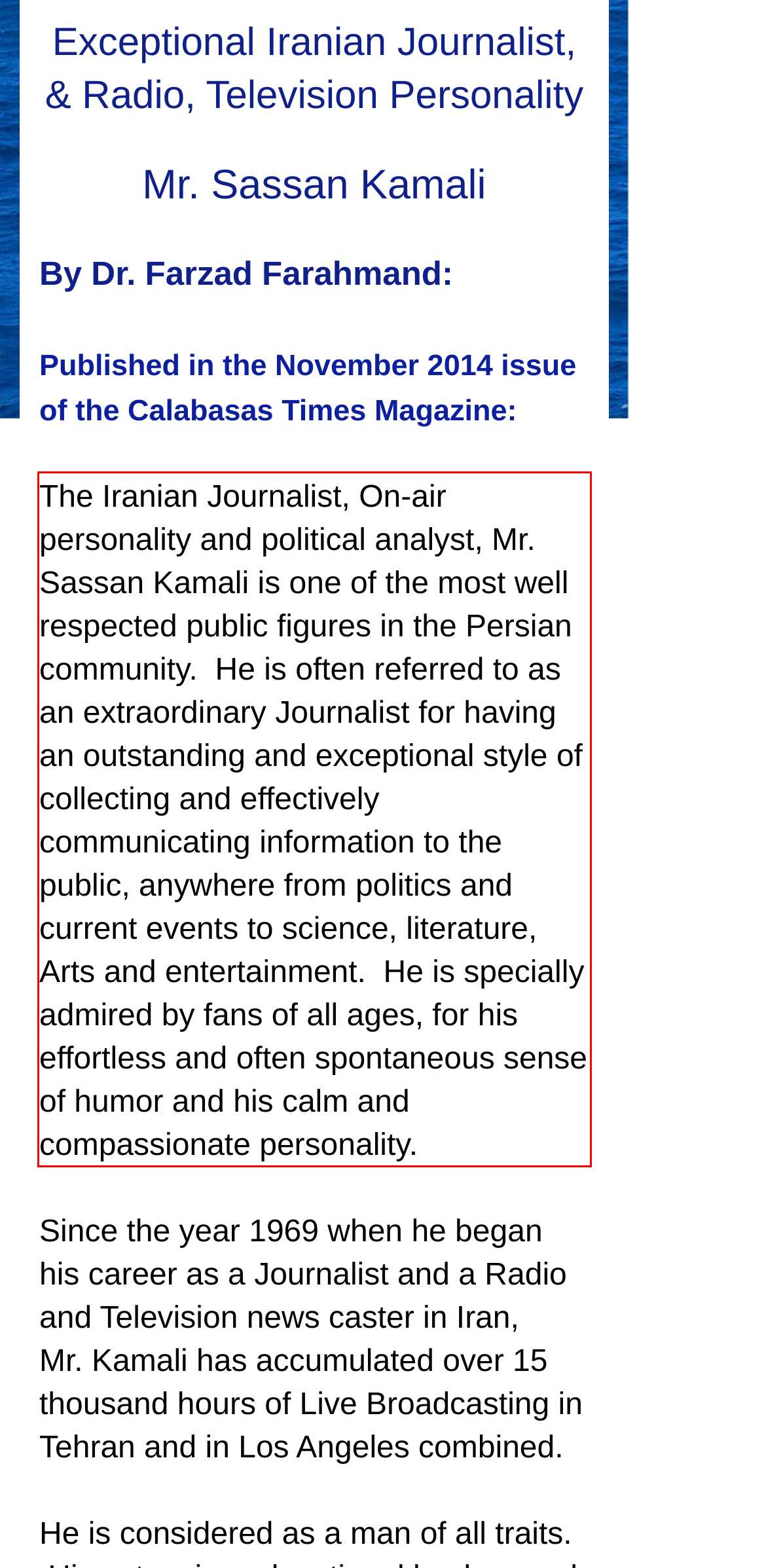In the given screenshot, locate the red bounding box and extract the text content from within it.

The Iranian Journalist, On-air personality and political analyst, Mr. Sassan Kamali is one of the most well respected public figures in the Persian community. He is often referred to as an extraordinary Journalist for having an outstanding and exceptional style of collecting and effectively communicating information to the public, anywhere from politics and current events to science, literature, Arts and entertainment. He is specially admired by fans of all ages, for his effortless and often spontaneous sense of humor and his calm and compassionate personality.